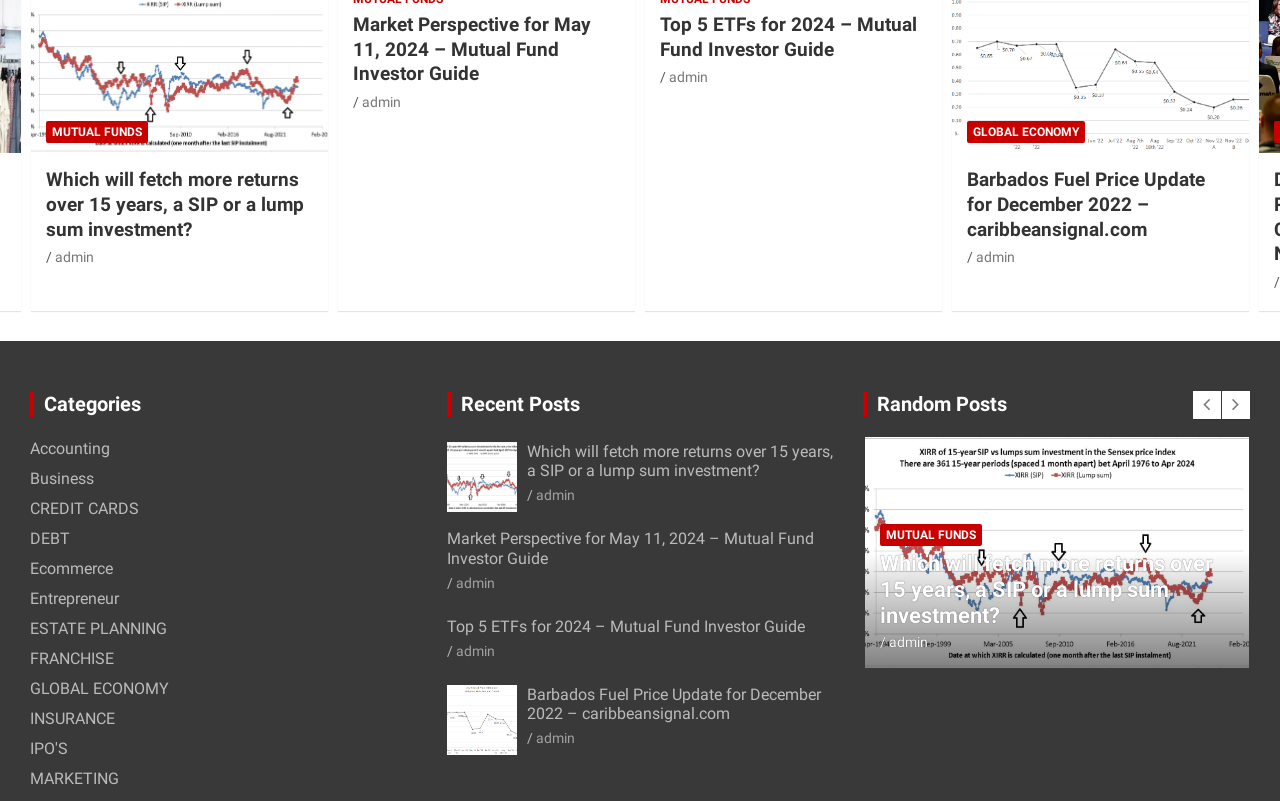How many admin links are there?
Answer the question with a single word or phrase derived from the image.

7